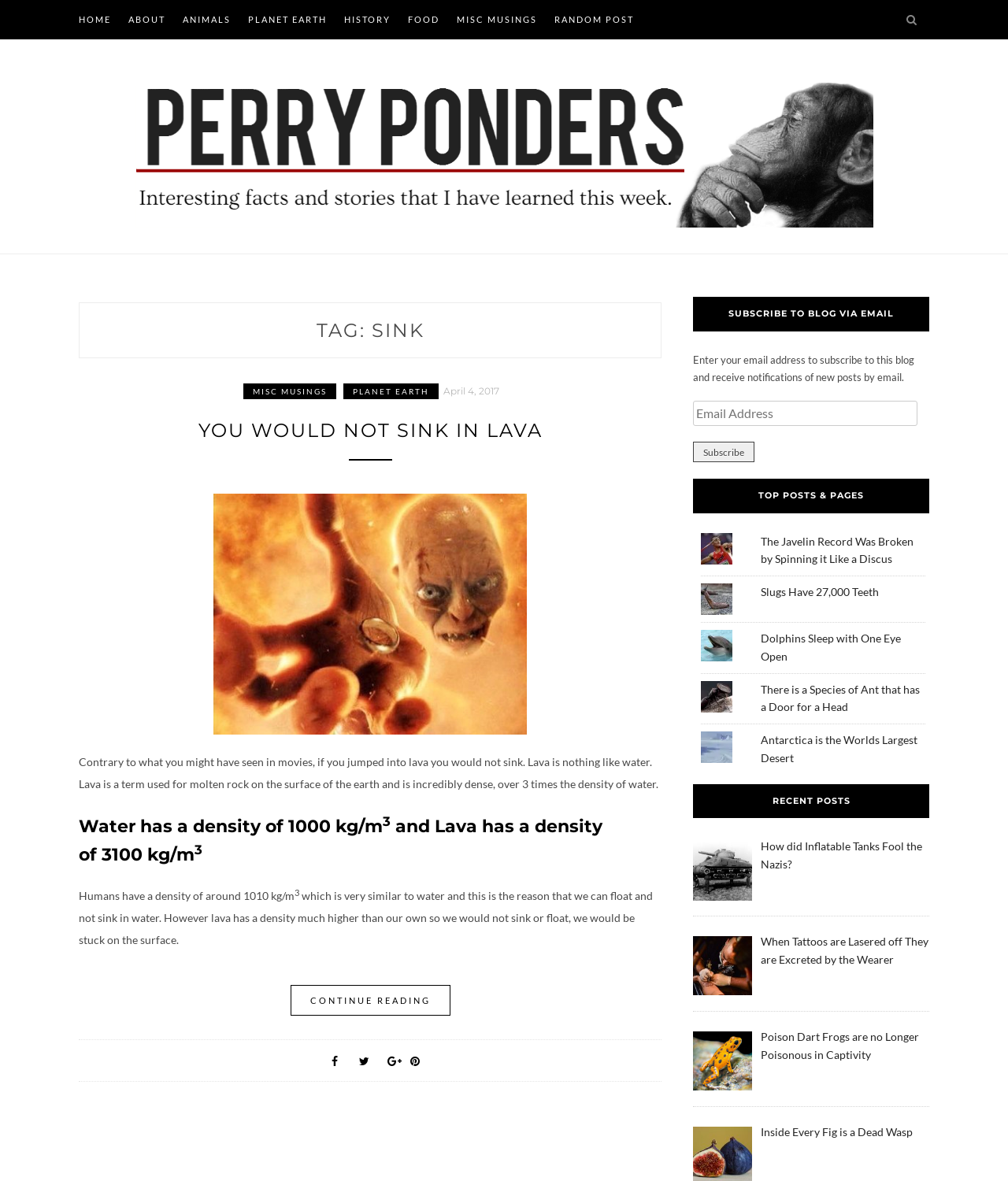Show the bounding box coordinates of the region that should be clicked to follow the instruction: "Subscribe to the blog via email."

[0.688, 0.34, 0.91, 0.361]